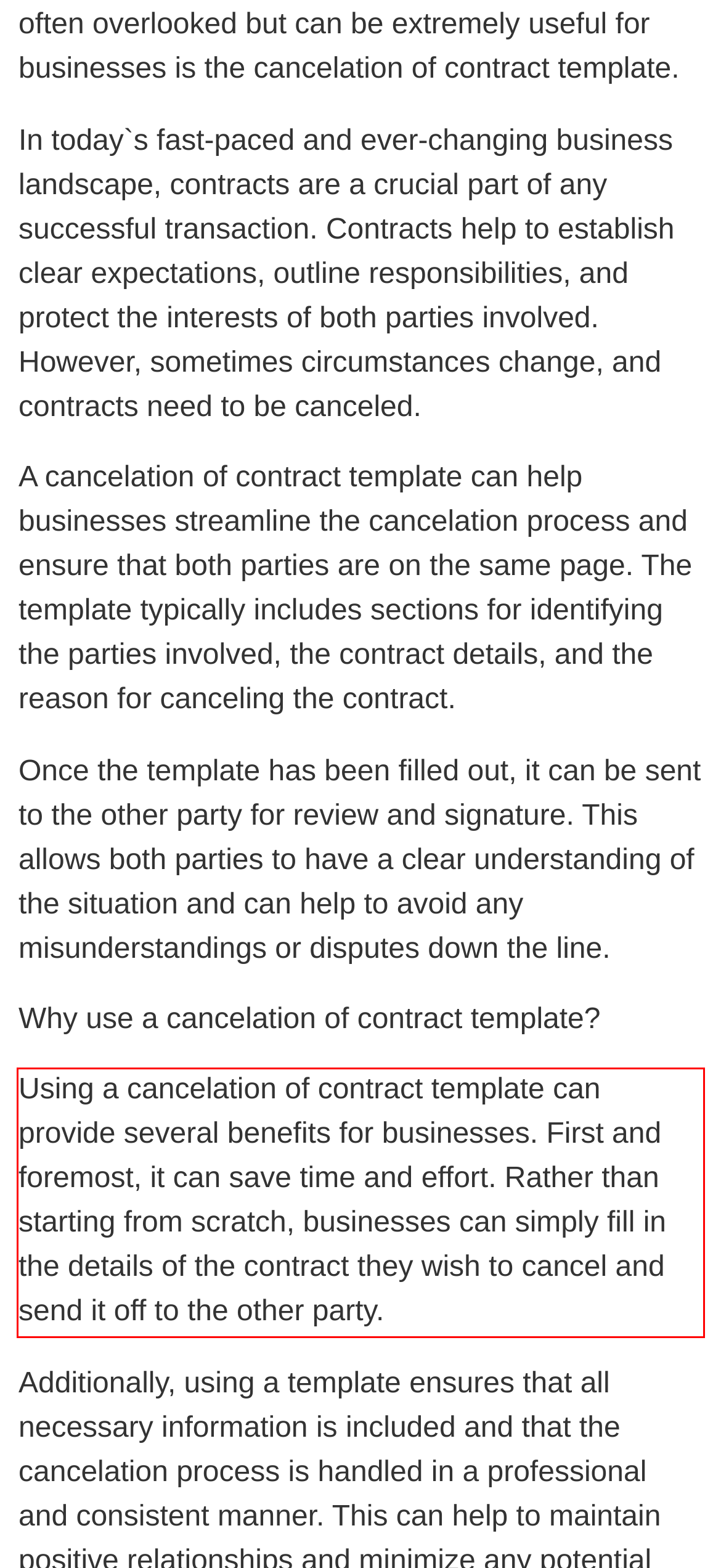You have a screenshot of a webpage where a UI element is enclosed in a red rectangle. Perform OCR to capture the text inside this red rectangle.

Using a cancelation of contract template can provide several benefits for businesses. First and foremost, it can save time and effort. Rather than starting from scratch, businesses can simply fill in the details of the contract they wish to cancel and send it off to the other party.